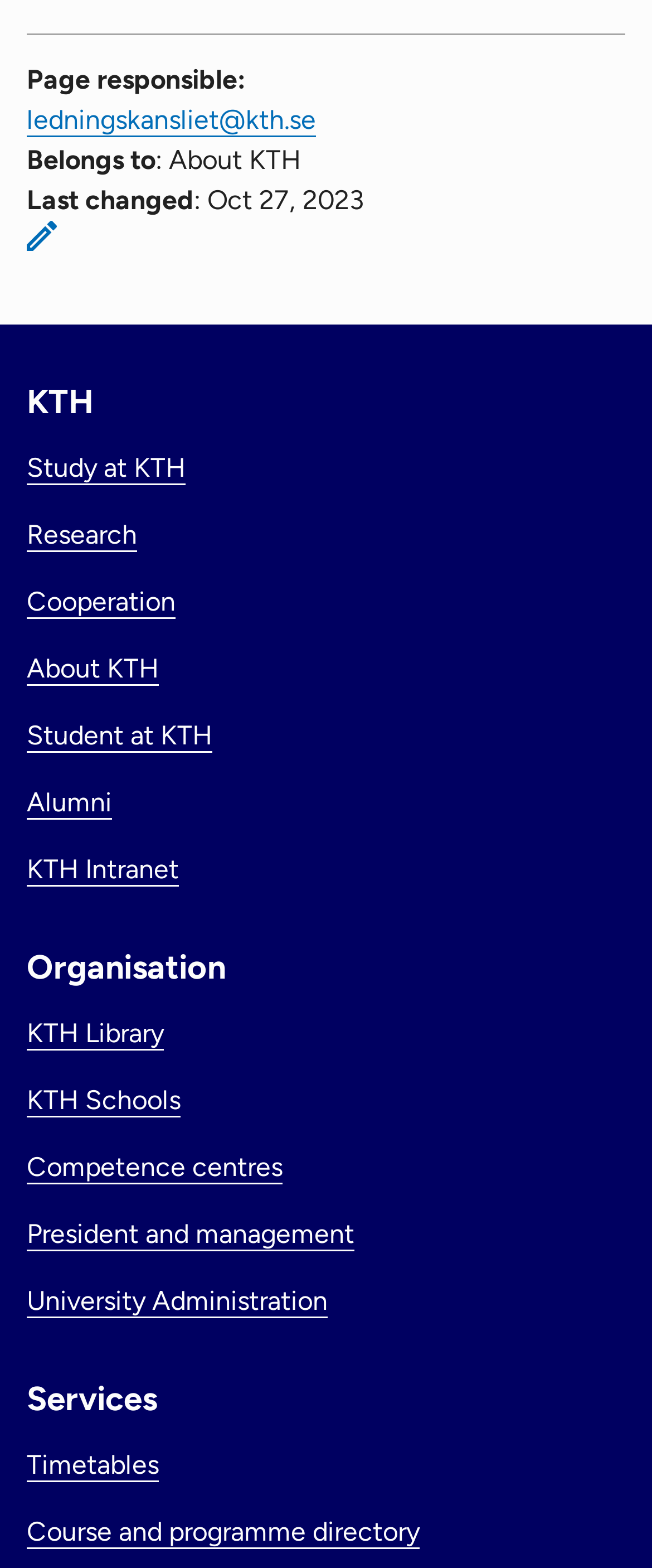Please find the bounding box coordinates (top-left x, top-left y, bottom-right x, bottom-right y) in the screenshot for the UI element described as follows: Course and programme directory

[0.041, 0.967, 0.644, 0.987]